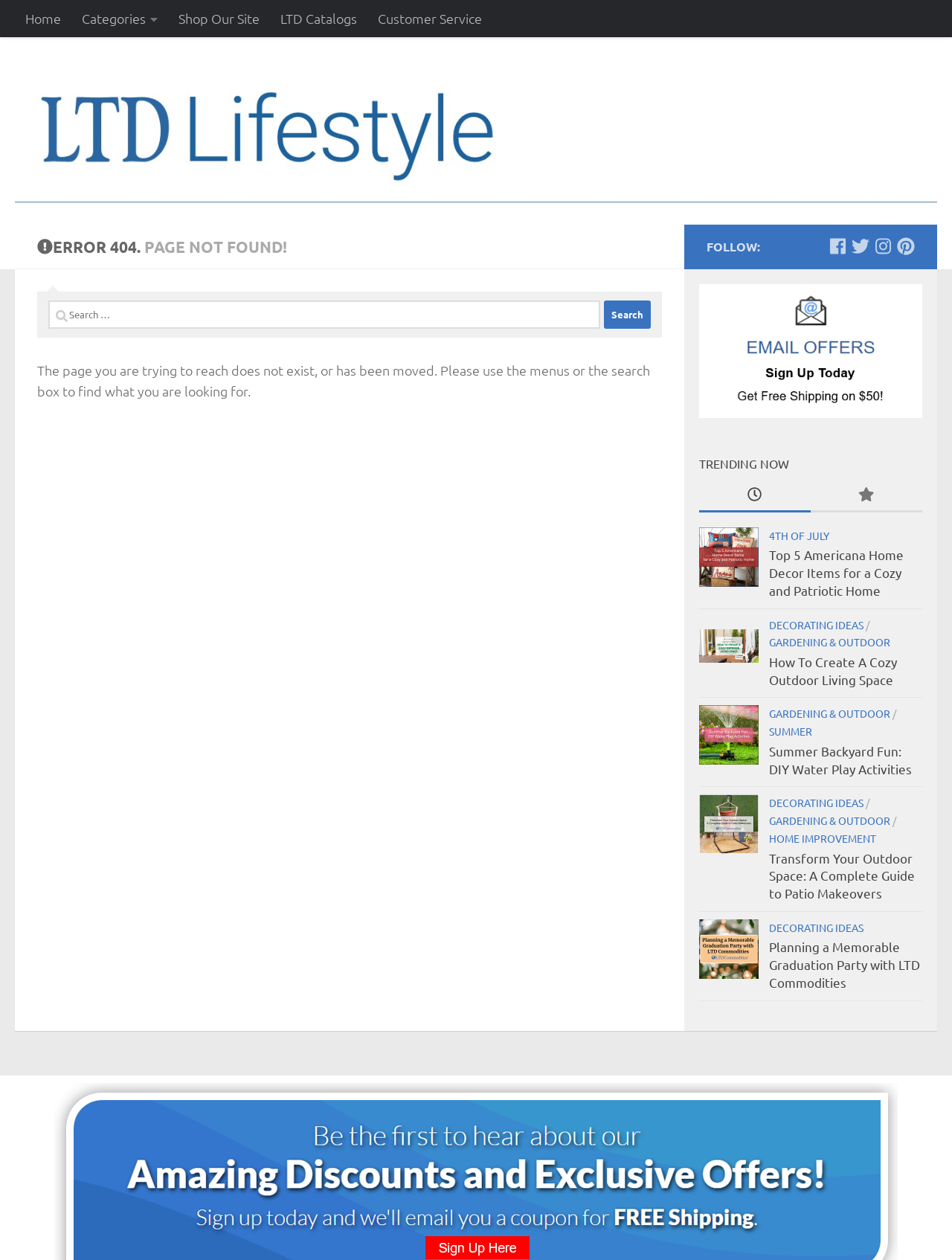Please determine the bounding box coordinates of the element to click in order to execute the following instruction: "Read the blog post 'Top 5 Americana Home Decor Items for a Cozy and Patriotic Home'". The coordinates should be four float numbers between 0 and 1, specified as [left, top, right, bottom].

[0.808, 0.434, 0.949, 0.475]